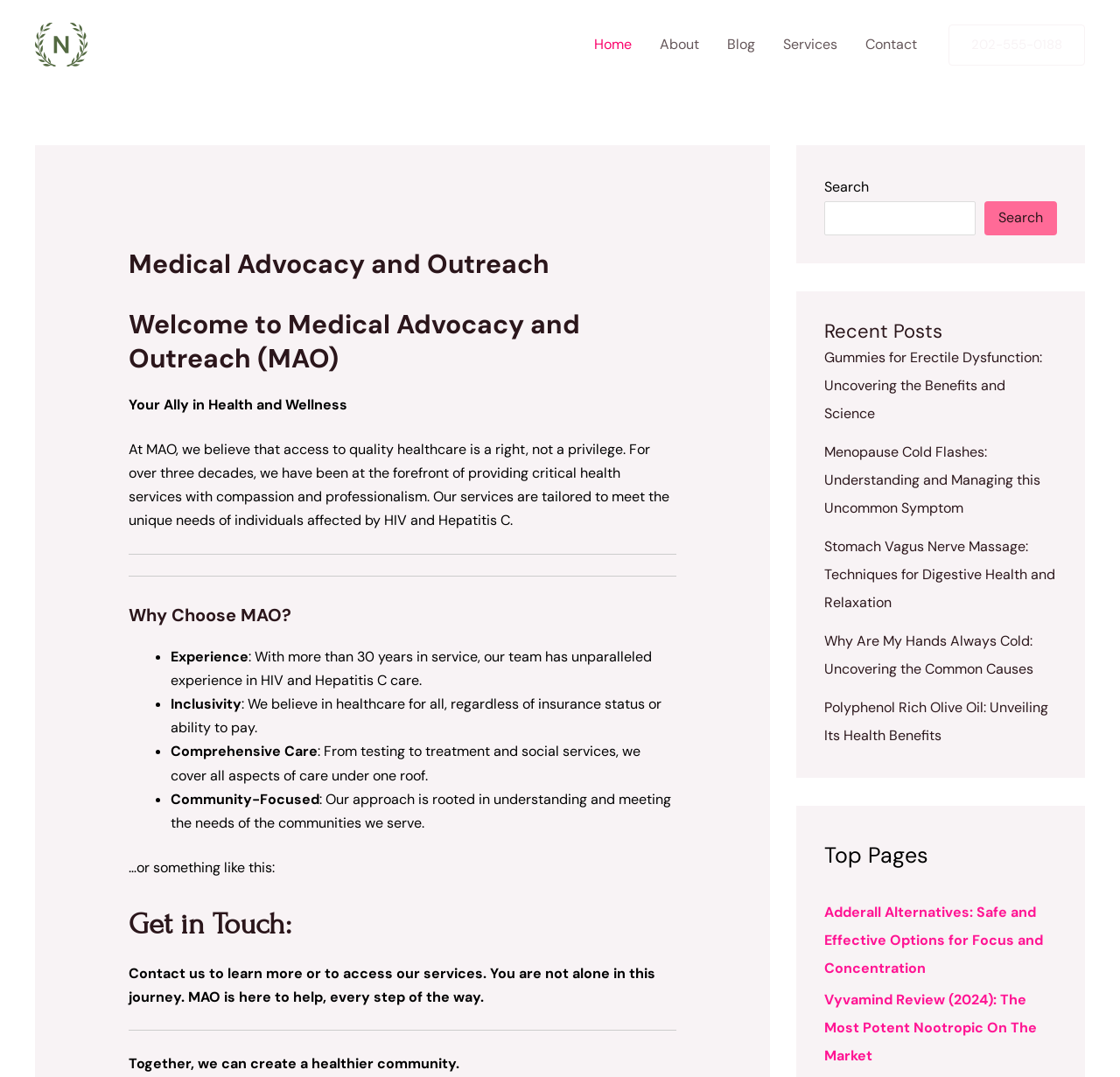Provide a single word or phrase to answer the given question: 
What is the name of the organization?

Medical Advocacy and Outreach